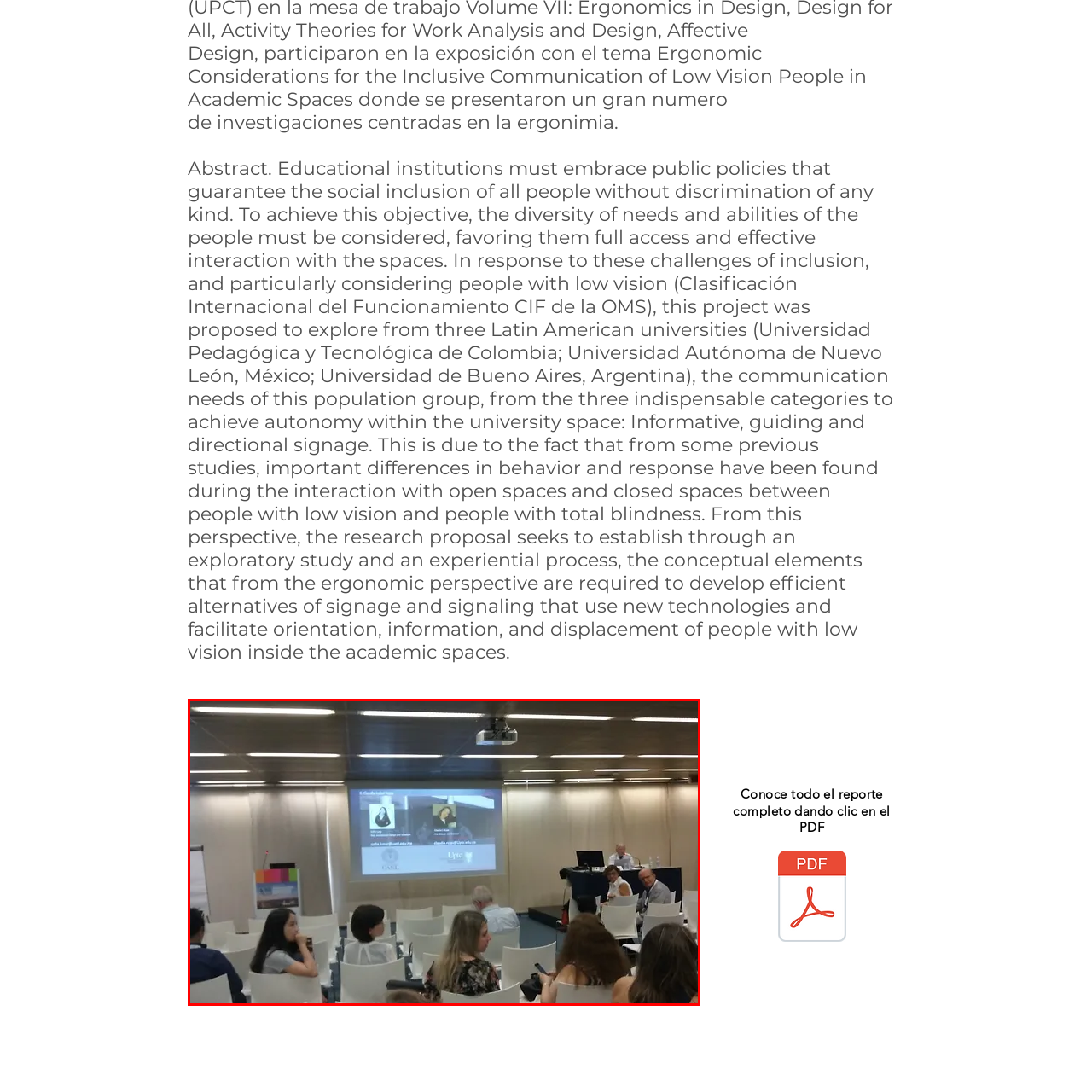What is displayed on the presentation screen?
Please look at the image marked with a red bounding box and provide a one-word or short-phrase answer based on what you see.

Images of two speakers